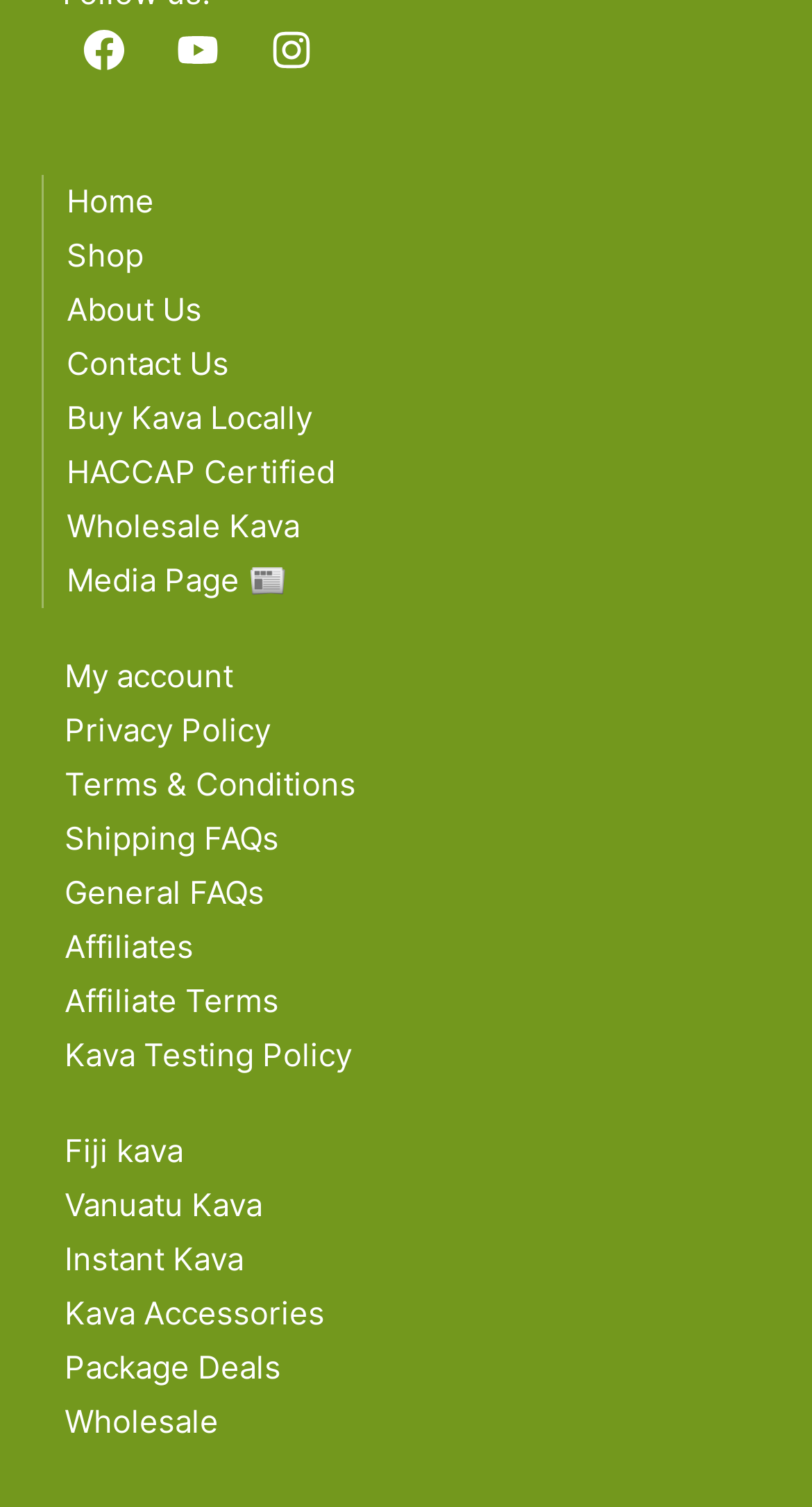Please identify the bounding box coordinates of the clickable area that will fulfill the following instruction: "Check out Package Deals". The coordinates should be in the format of four float numbers between 0 and 1, i.e., [left, top, right, bottom].

[0.051, 0.89, 0.949, 0.926]